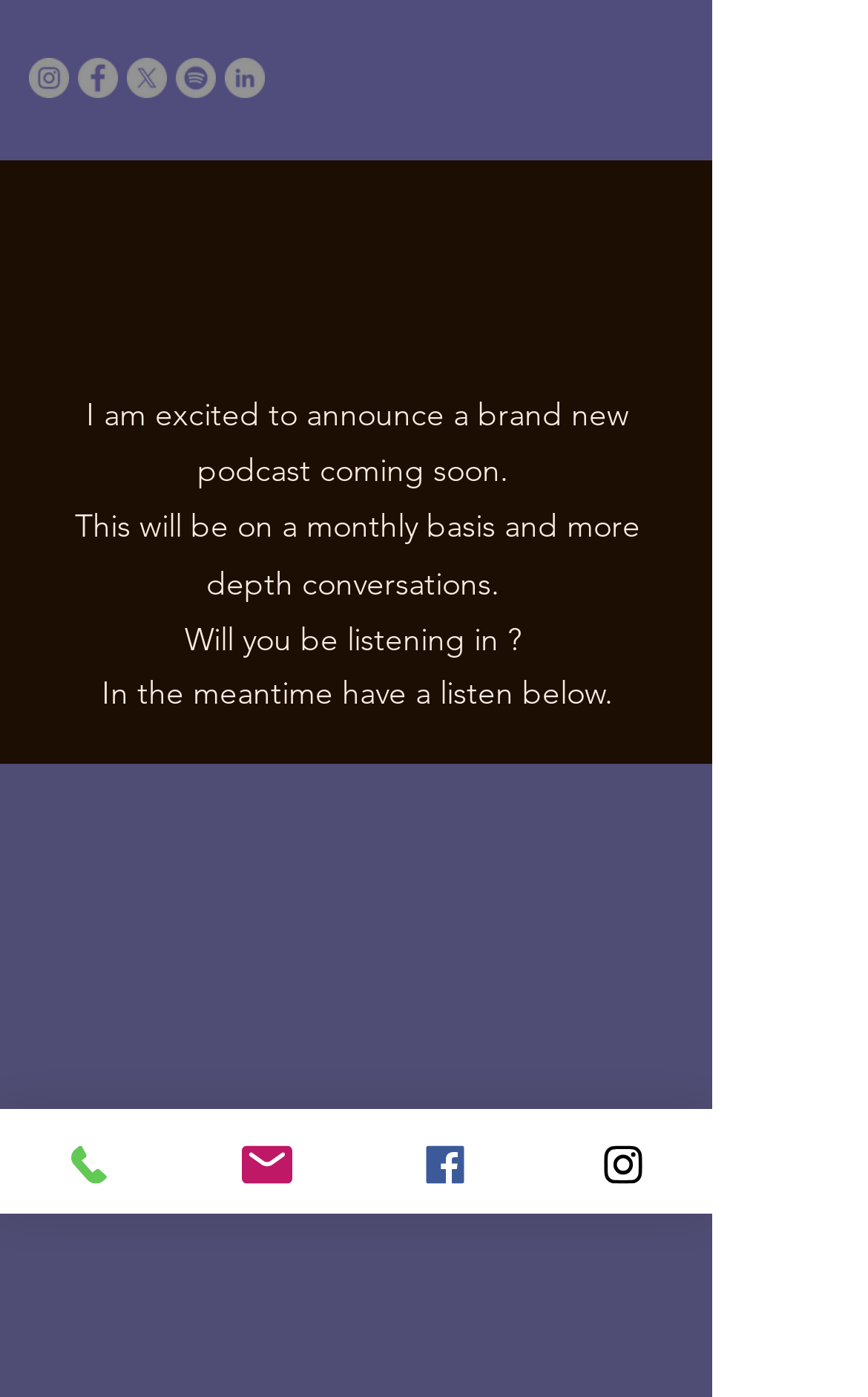Locate the bounding box coordinates of the clickable region to complete the following instruction: "Send an email."

[0.205, 0.794, 0.41, 0.869]